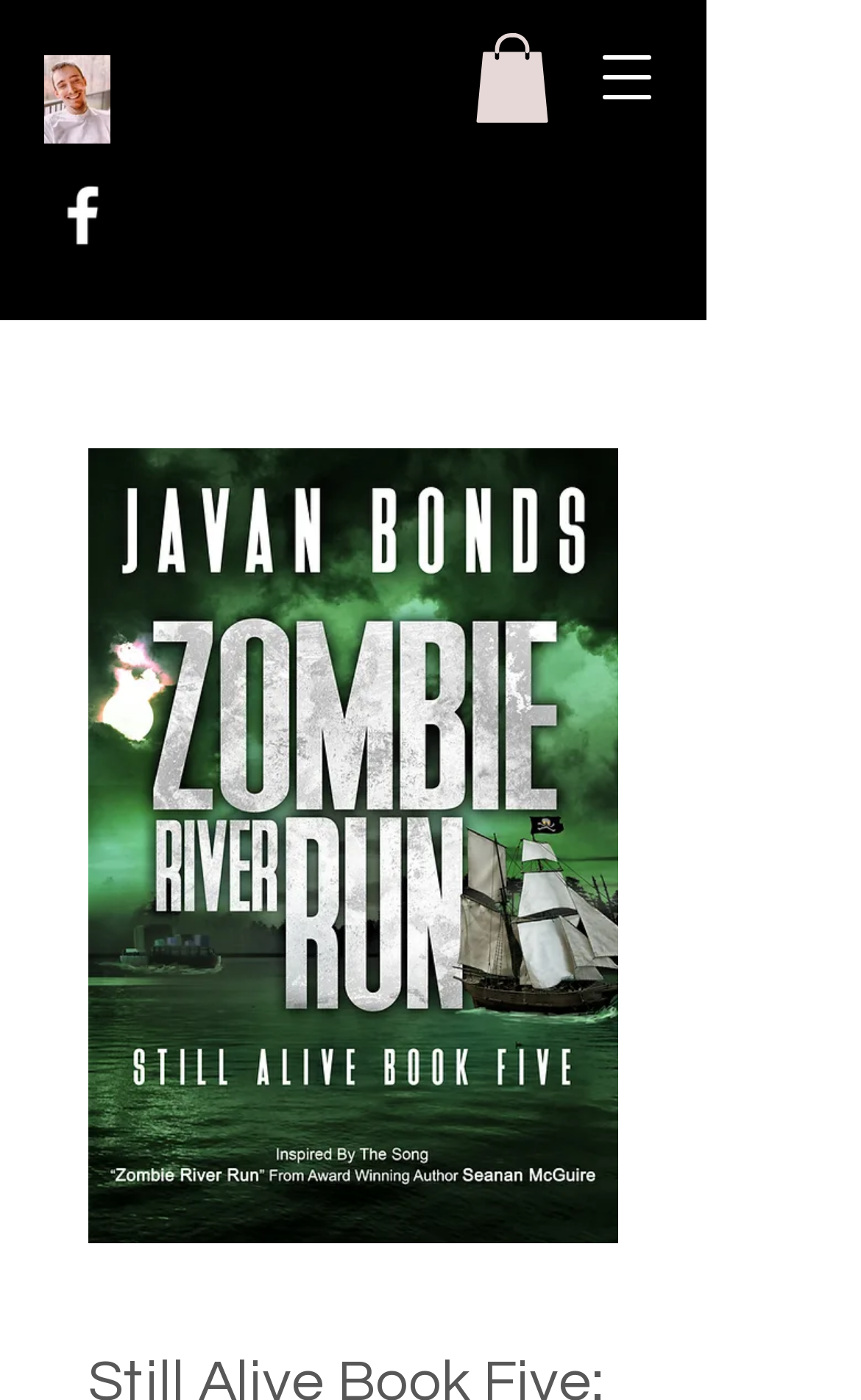Generate the title text from the webpage.

Still Alive Book Five: Zombie River Run Paperback